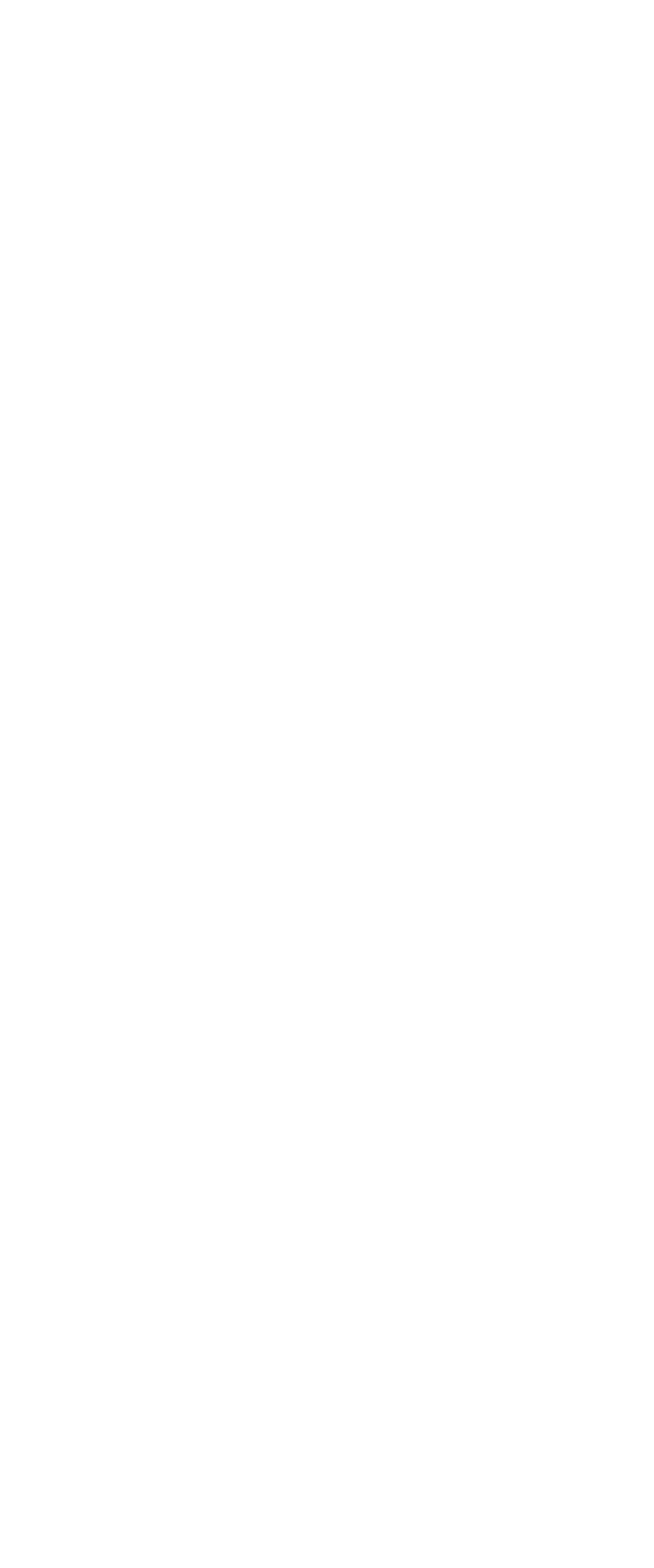Please identify the bounding box coordinates of the element I need to click to follow this instruction: "Explore Cognitive Training Methods".

[0.077, 0.73, 0.648, 0.75]